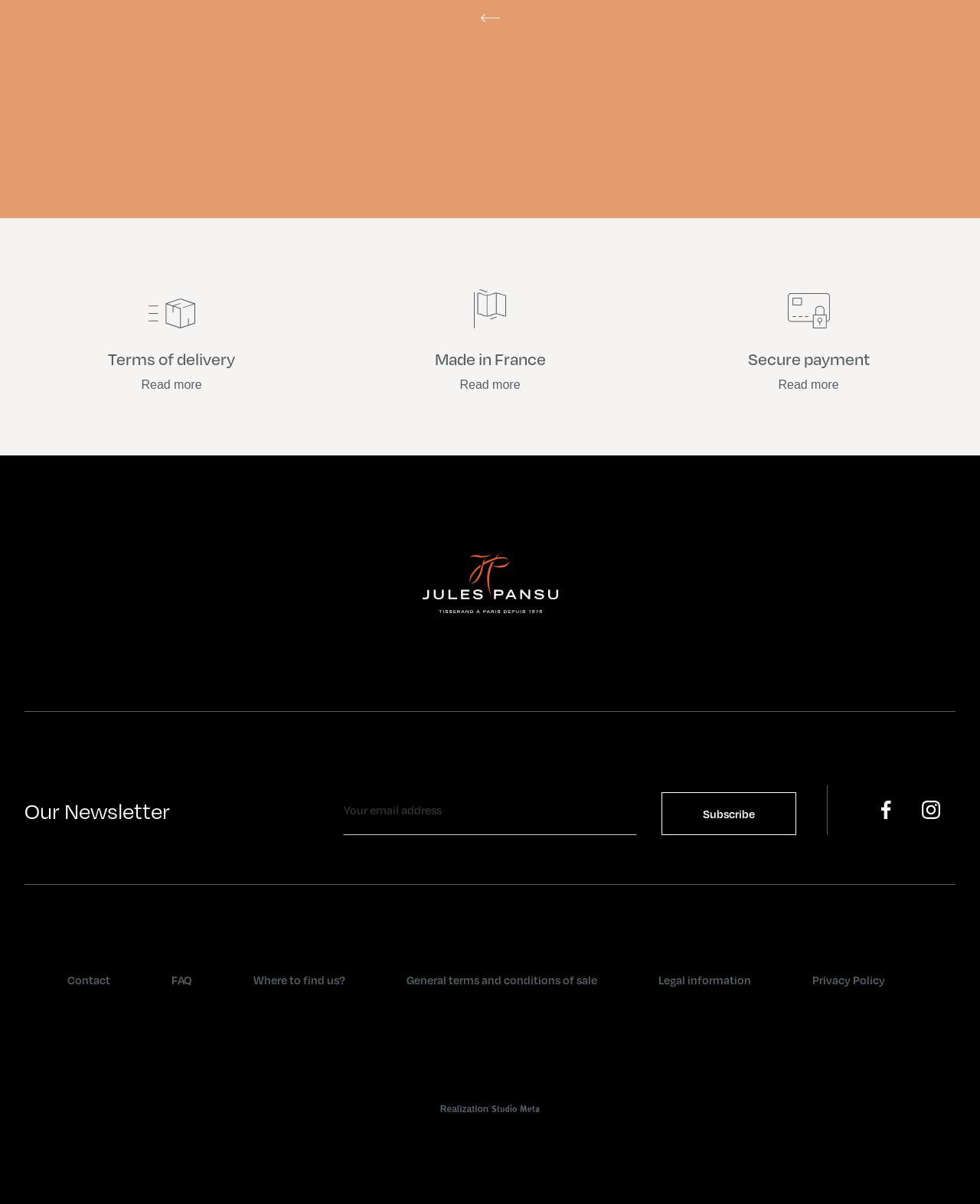Utilize the information from the image to answer the question in detail:
What is the position of the 'Contact' link?

Based on the bounding box coordinates, the 'Contact' link has a y1 value of 0.797, which is relatively large compared to other elements, indicating it is located at the bottom of the page. Its x1 value of 0.069 suggests it is positioned on the left side of the page.